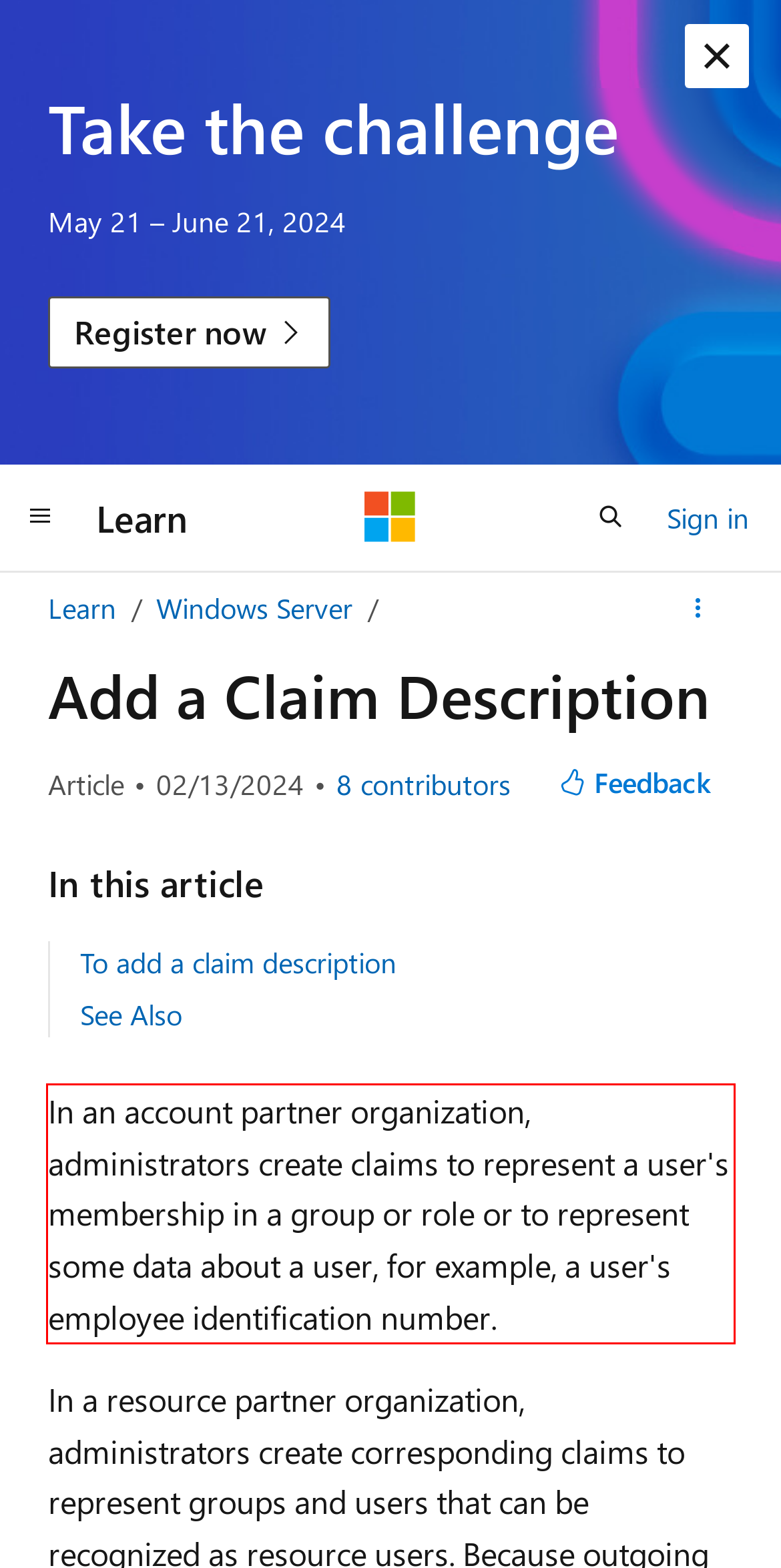Identify and transcribe the text content enclosed by the red bounding box in the given screenshot.

In an account partner organization, administrators create claims to represent a user's membership in a group or role or to represent some data about a user, for example, a user's employee identification number.